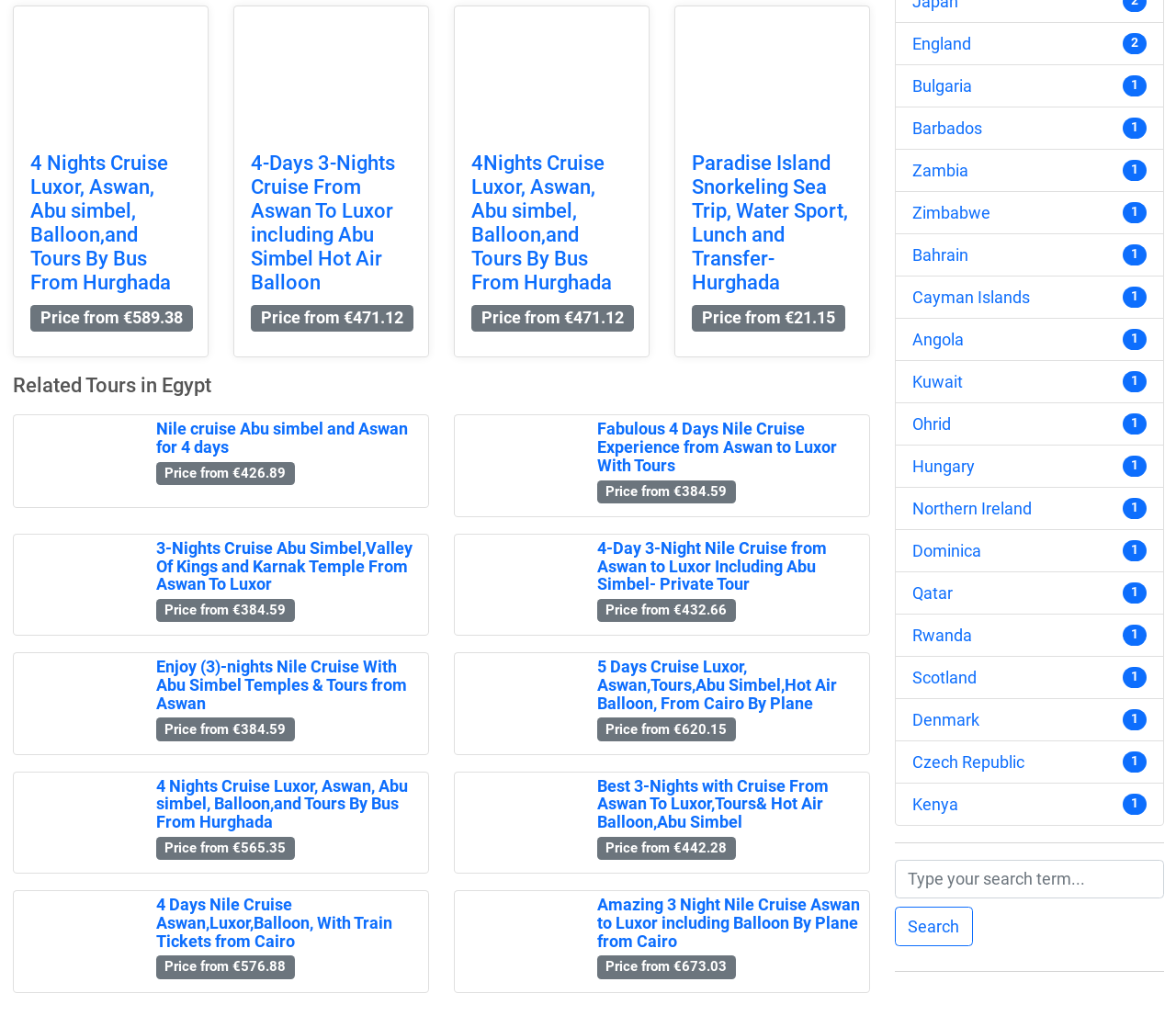Answer this question using a single word or a brief phrase:
What is the destination of the tour package 'Paradise Island Snorkeling Sea Trip, Water Sport, Lunch and Transfer-Hurghada'?

Hurghada